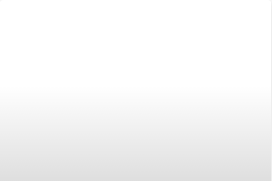Kindly respond to the following question with a single word or a brief phrase: 
Why is proper uncapping essential?

Maximizing yield and quality